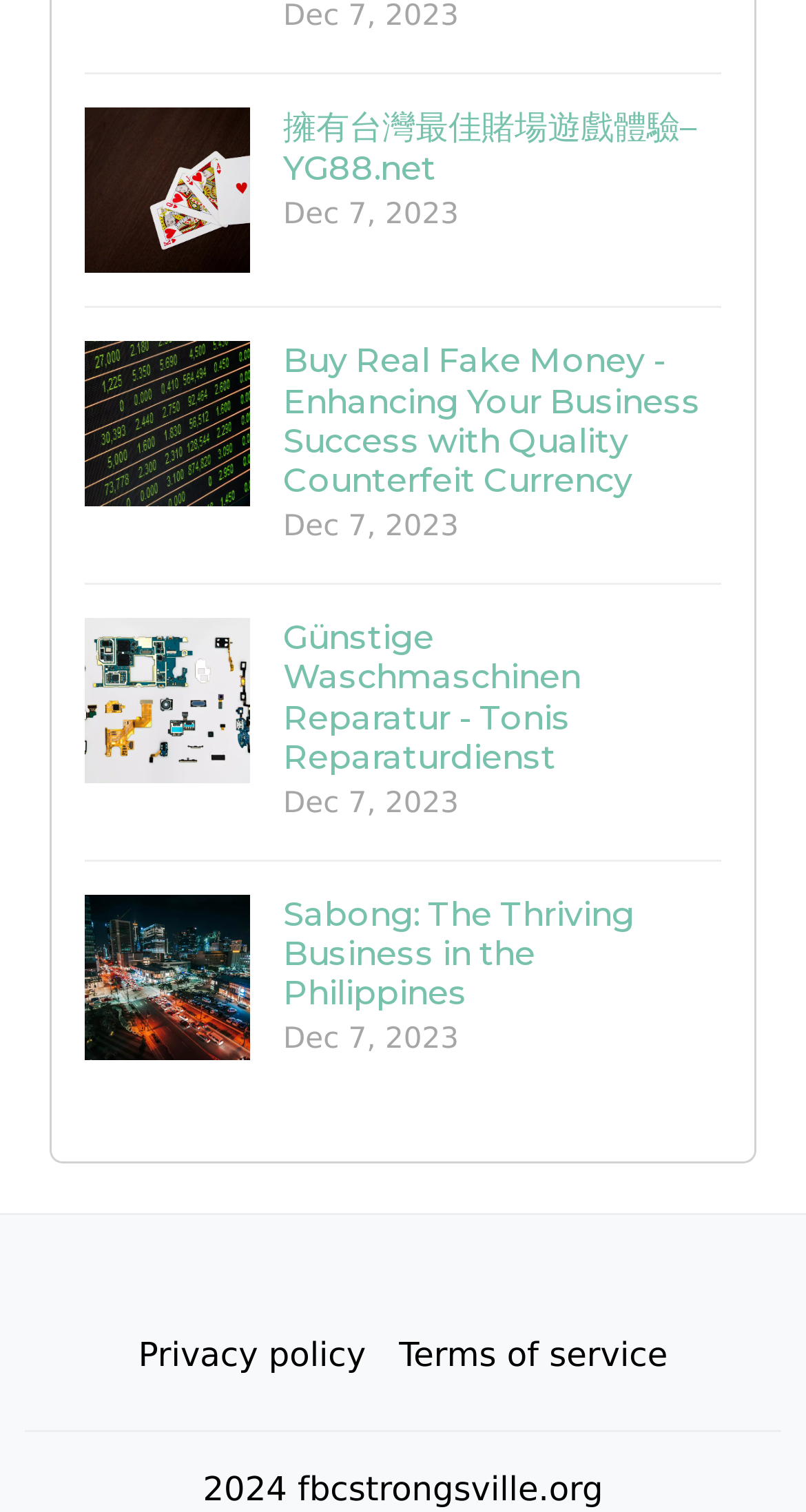Please examine the image and provide a detailed answer to the question: What is the purpose of the link 'Privacy policy'?

The link 'Privacy policy' is typically used to provide users with information about how the website handles their personal data and privacy. Clicking on this link would likely take the user to a page that outlines the website's privacy policy.